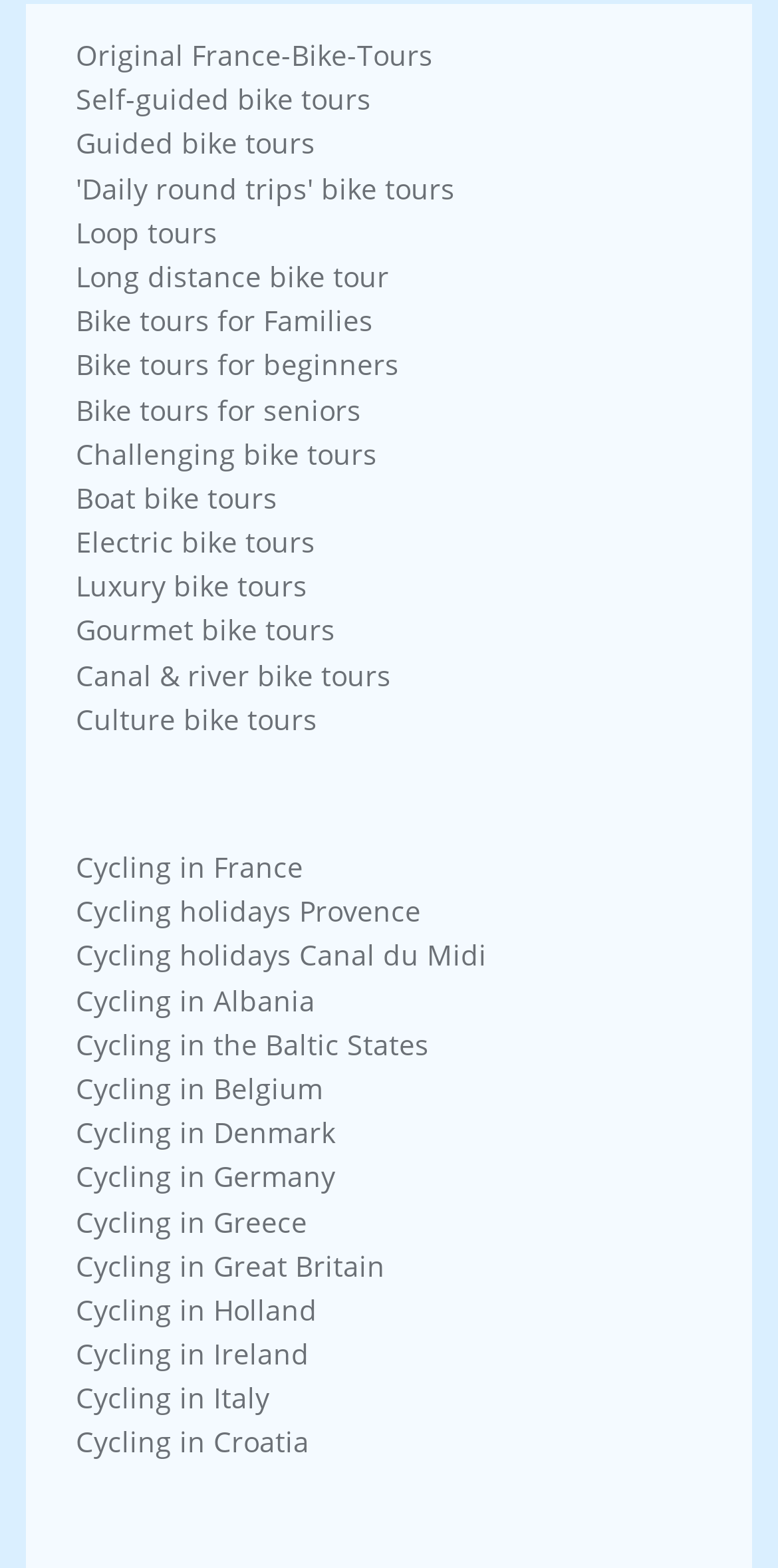Please use the details from the image to answer the following question comprehensively:
Are there bike tours for seniors?

One of the links on the webpage is specifically labeled 'Bike tours for seniors', indicating that there is a bike tour option available for seniors.